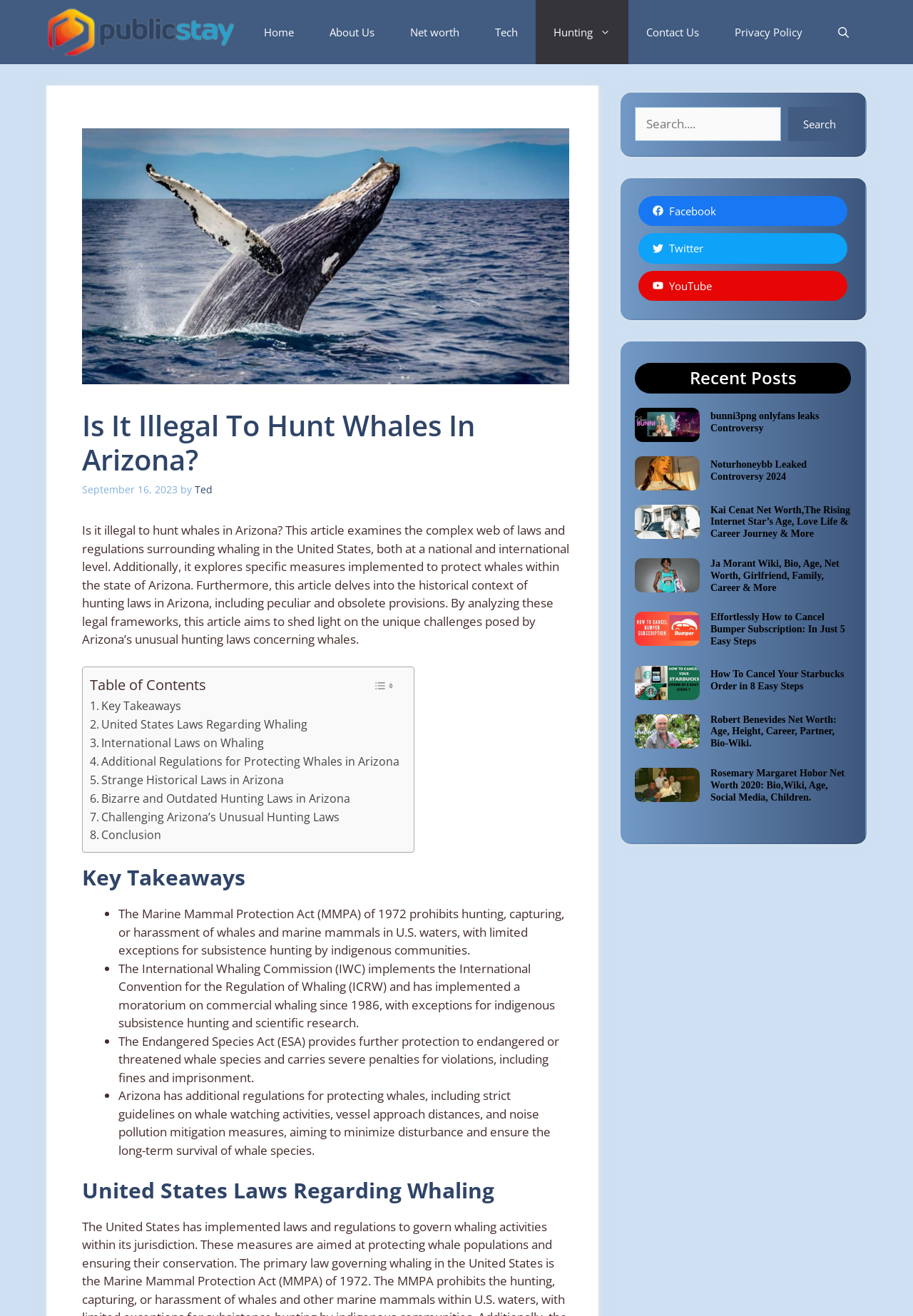Pinpoint the bounding box coordinates of the area that should be clicked to complete the following instruction: "Search for something". The coordinates must be given as four float numbers between 0 and 1, i.e., [left, top, right, bottom].

[0.695, 0.081, 0.932, 0.107]